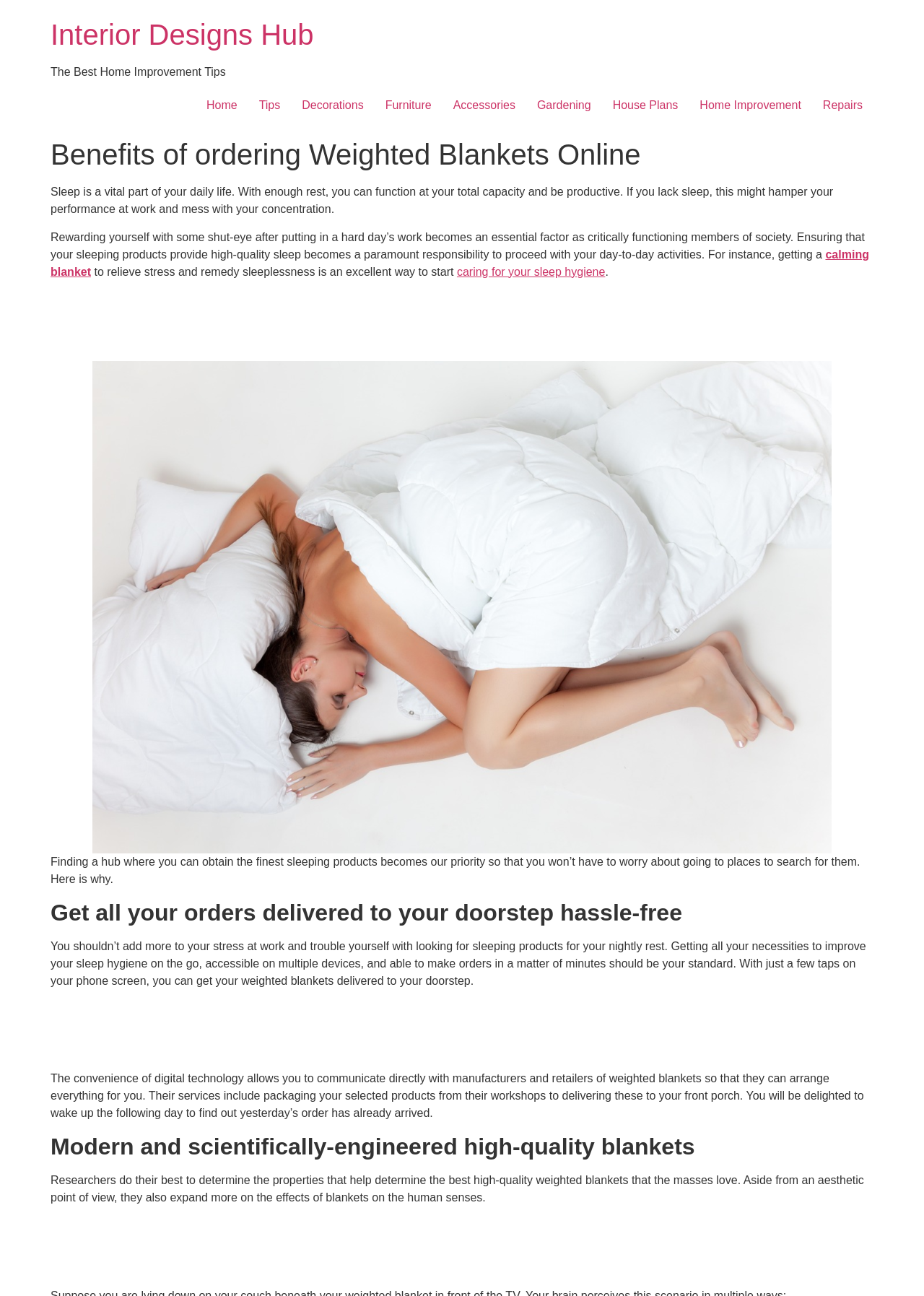Locate the bounding box coordinates of the element's region that should be clicked to carry out the following instruction: "Click on 'Interior Designs Hub'". The coordinates need to be four float numbers between 0 and 1, i.e., [left, top, right, bottom].

[0.055, 0.014, 0.34, 0.039]